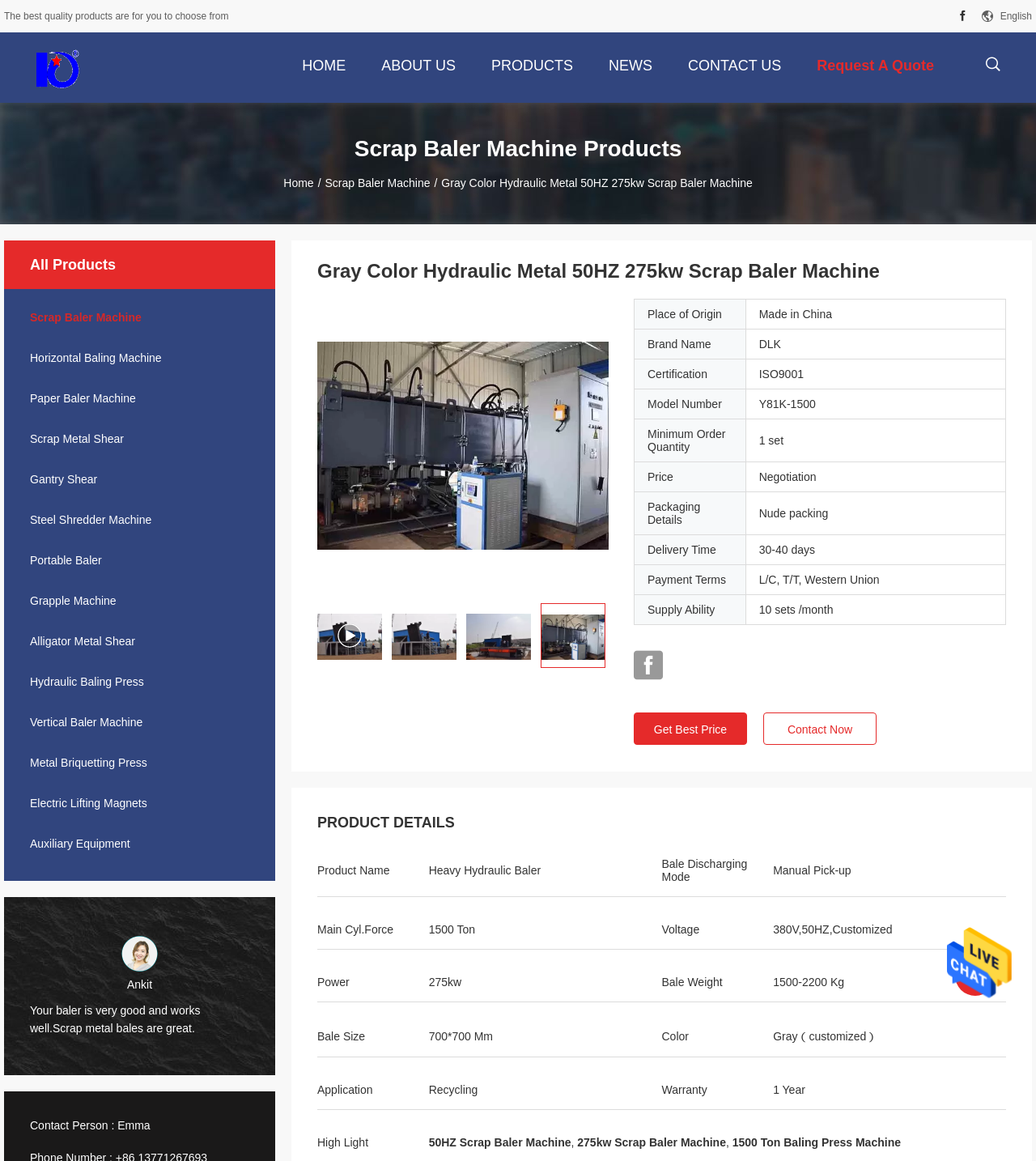Given the element description, predict the bounding box coordinates in the format (top-left x, top-left y, bottom-right x, bottom-right y). Make sure all values are between 0 and 1. Here is the element description: title="JiangSu DaLongKai Technology Co., Ltd"

[0.031, 0.053, 0.078, 0.064]